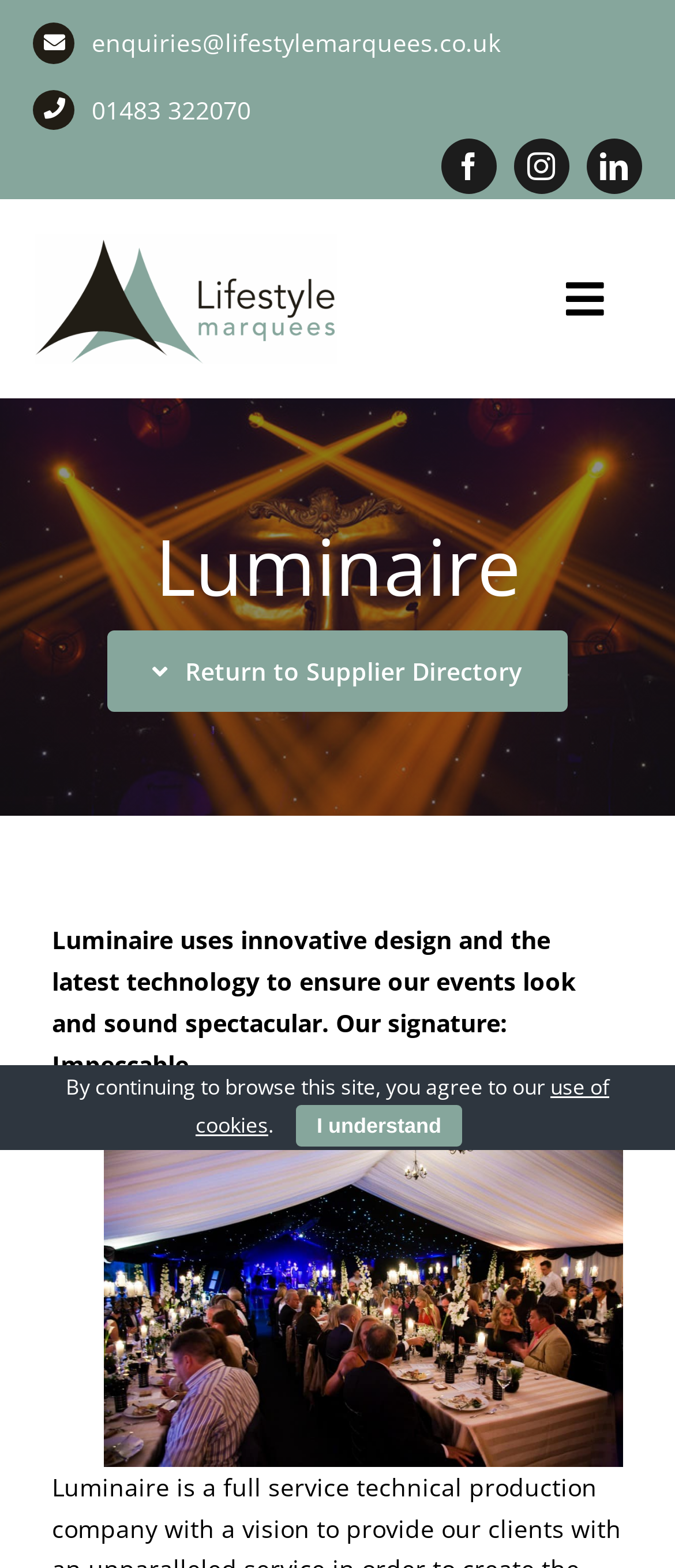How many main navigation items are there?
Answer with a single word or phrase, using the screenshot for reference.

7